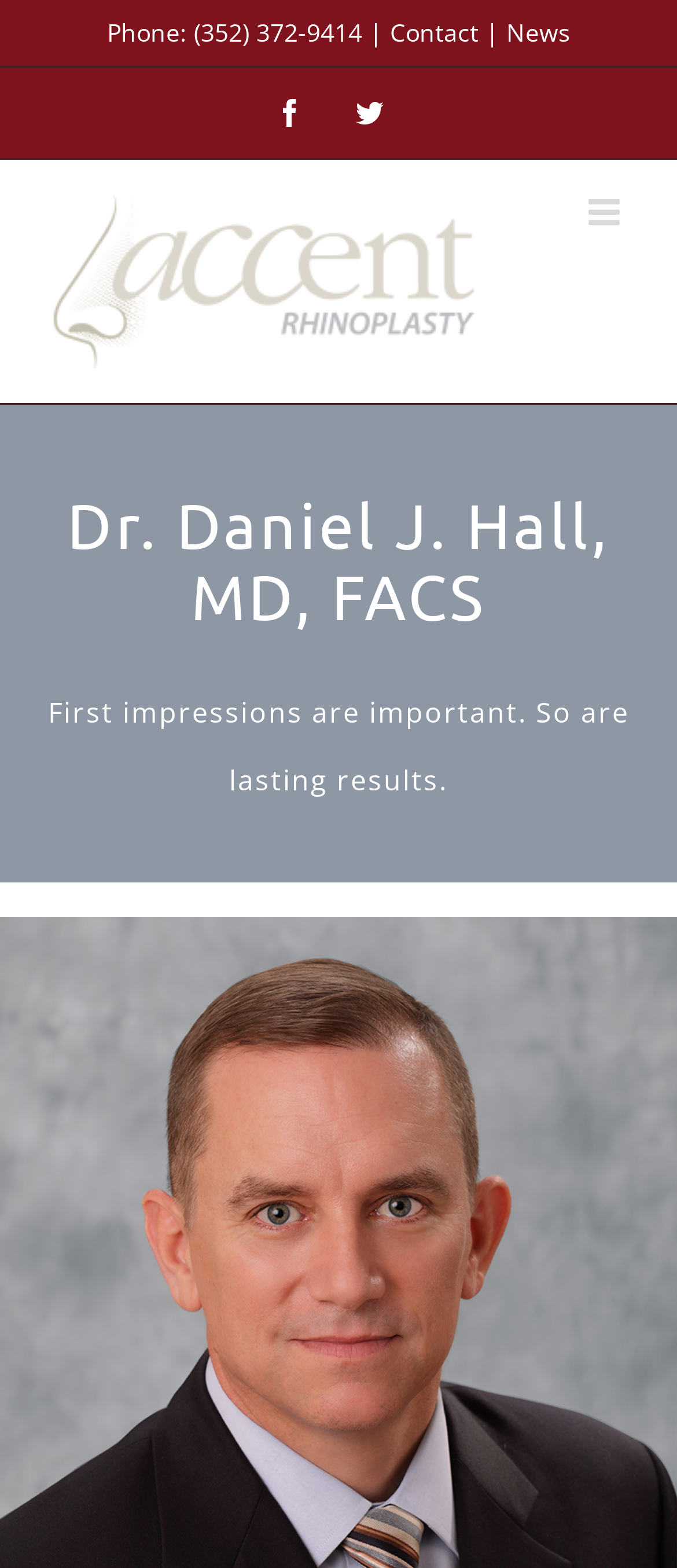What is the logo of the website?
Provide a short answer using one word or a brief phrase based on the image.

Rhinoplasty in Gainesville and North Florida Logo